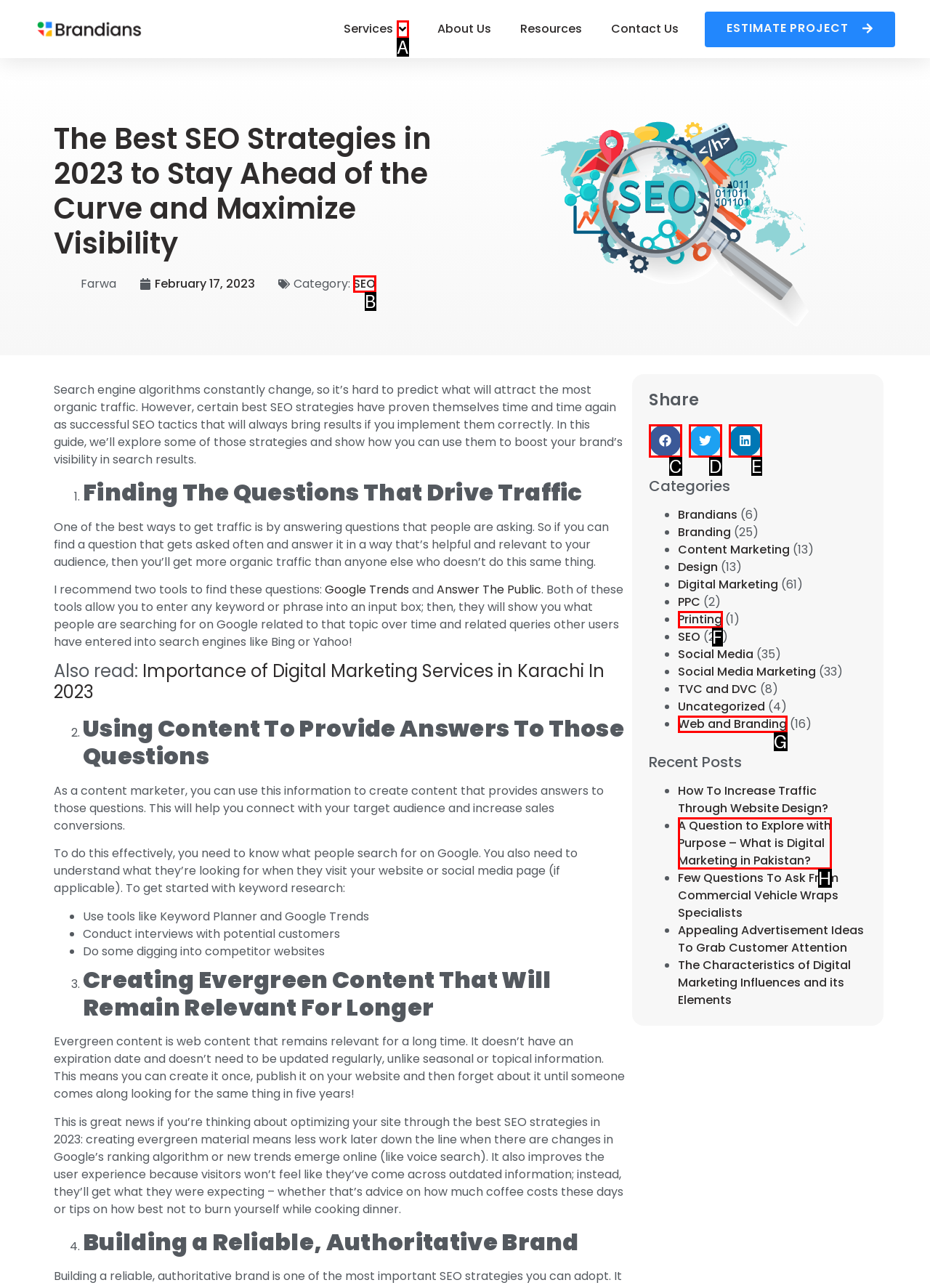Determine which option should be clicked to carry out this task: Click the 'SEO' category link
State the letter of the correct choice from the provided options.

B